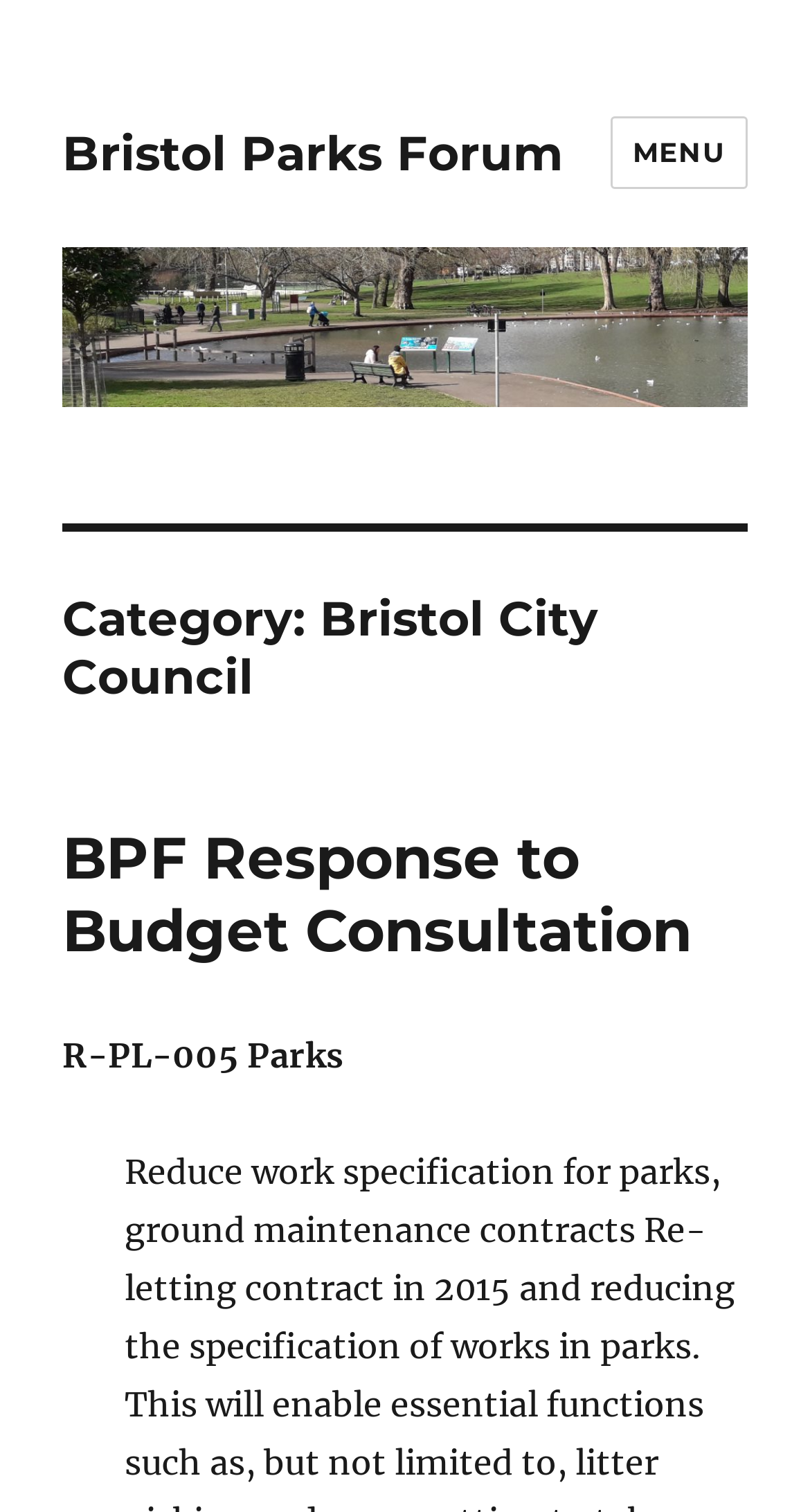What is the title of the response to budget consultation?
Use the screenshot to answer the question with a single word or phrase.

BPF Response to Budget Consultation